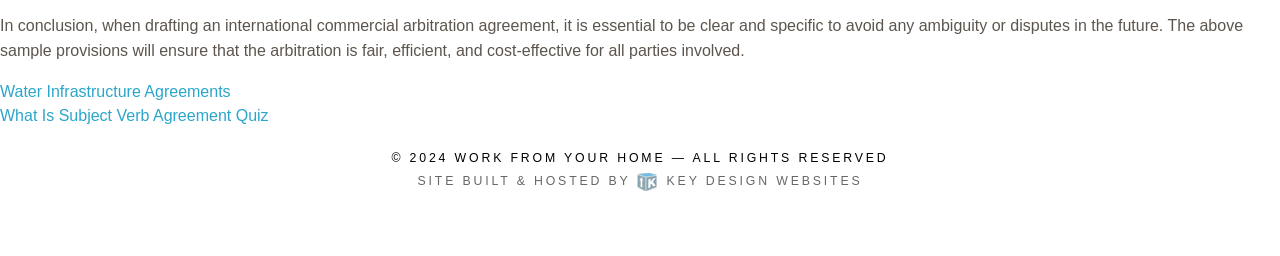Locate the bounding box of the user interface element based on this description: "Water Infrastructure Agreements".

[0.0, 0.324, 0.18, 0.39]